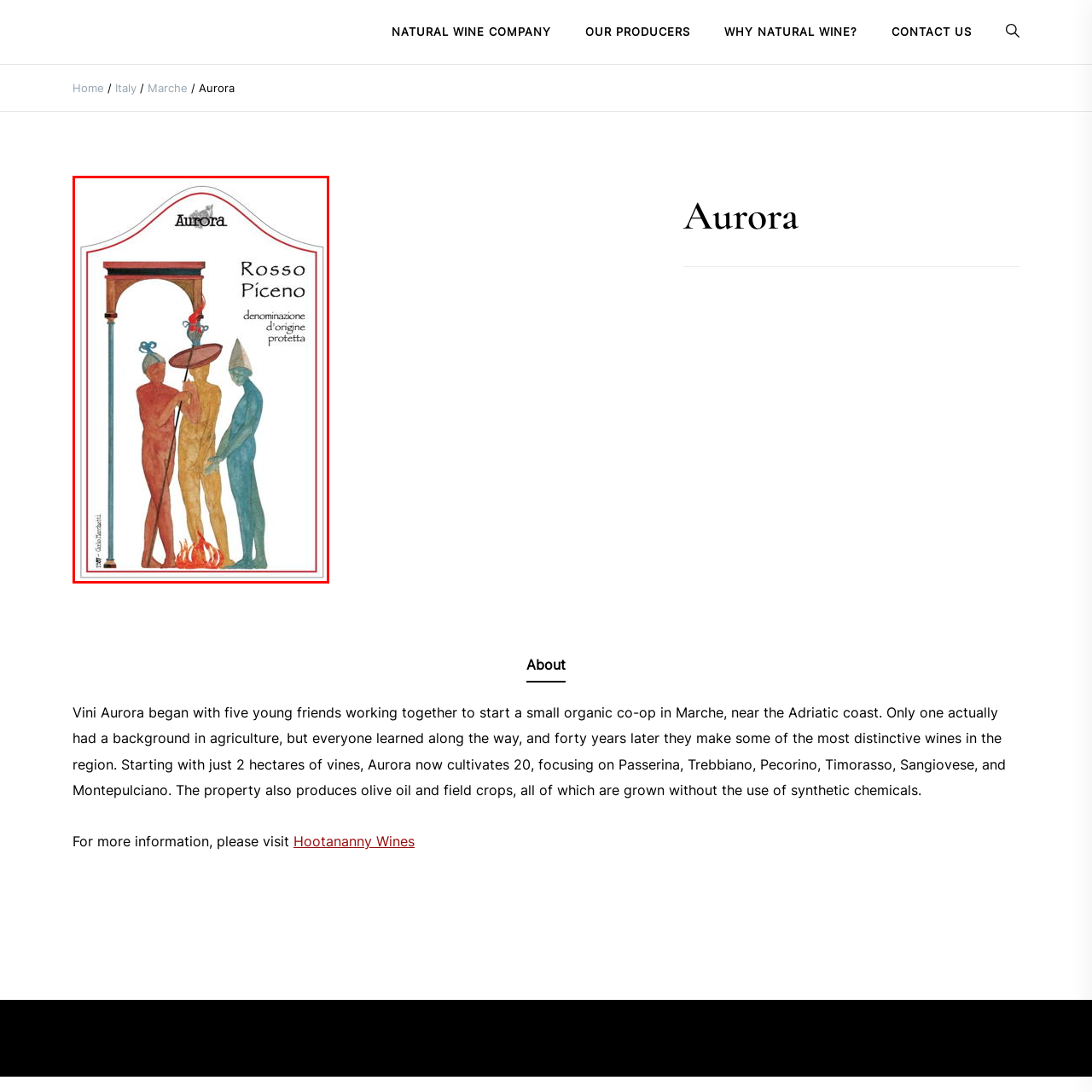Give a detailed account of the picture within the red bounded area.

The image features a wine label for "Rosso Piceno," a protected designation of origin wine from the Marche region of Italy. The design showcases three stylized figures, each depicted in vibrant colors: a red figure, a golden figure, and a blue figure, all arranged beneath an architectural arch. This artistic representation evokes a sense of tradition and craft associated with the wine. The label prominently displays the name "Aurora" at the top, indicating the producer, and includes the phrase "denominazione d'origine protetta," affirming its protected status. This label art reflects the region's cultural heritage and the artistry involved in winemaking, inviting wine enthusiasts to explore its distinctive offerings.